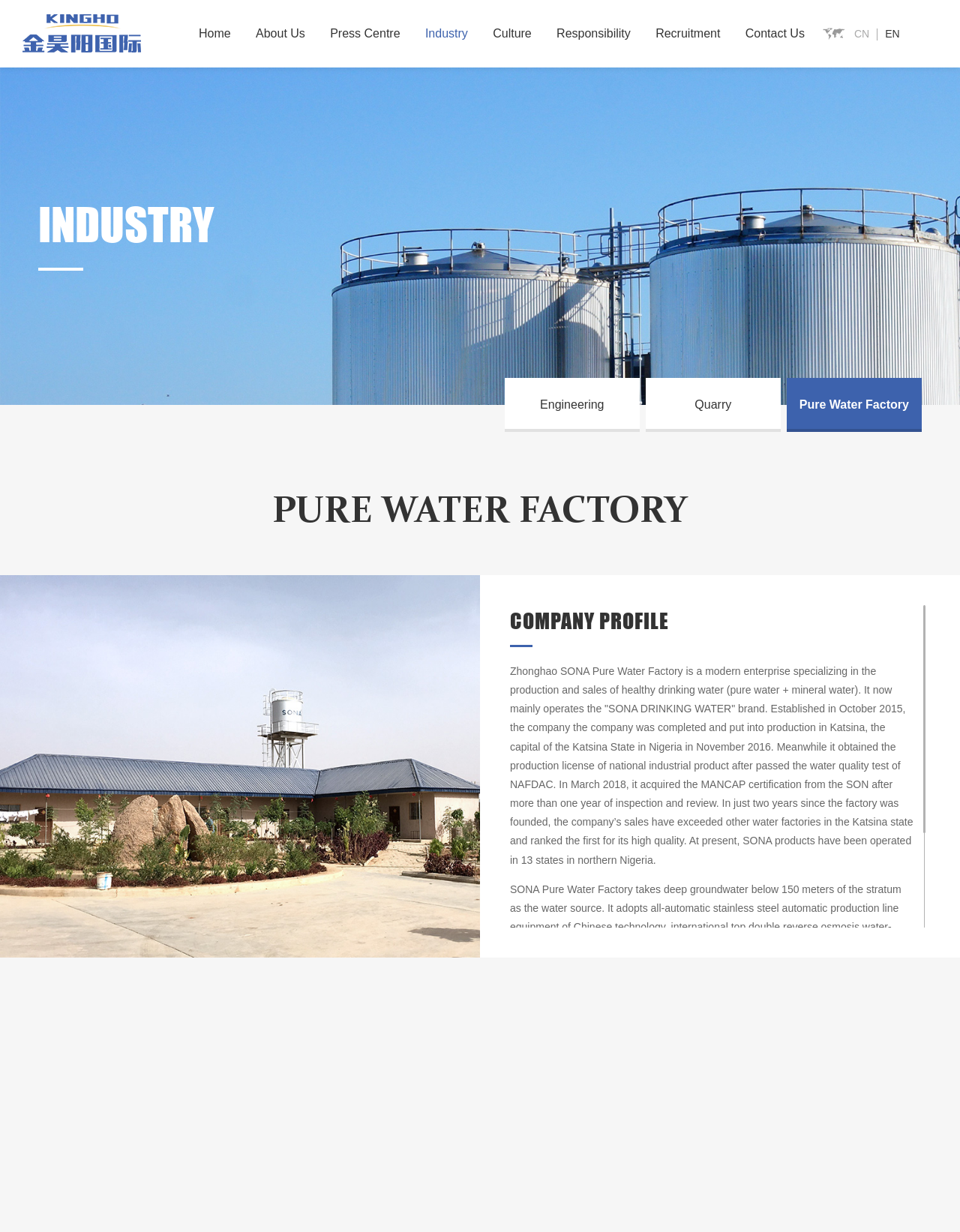Please answer the following query using a single word or phrase: 
What is the depth of the water source?

Below 150 meters